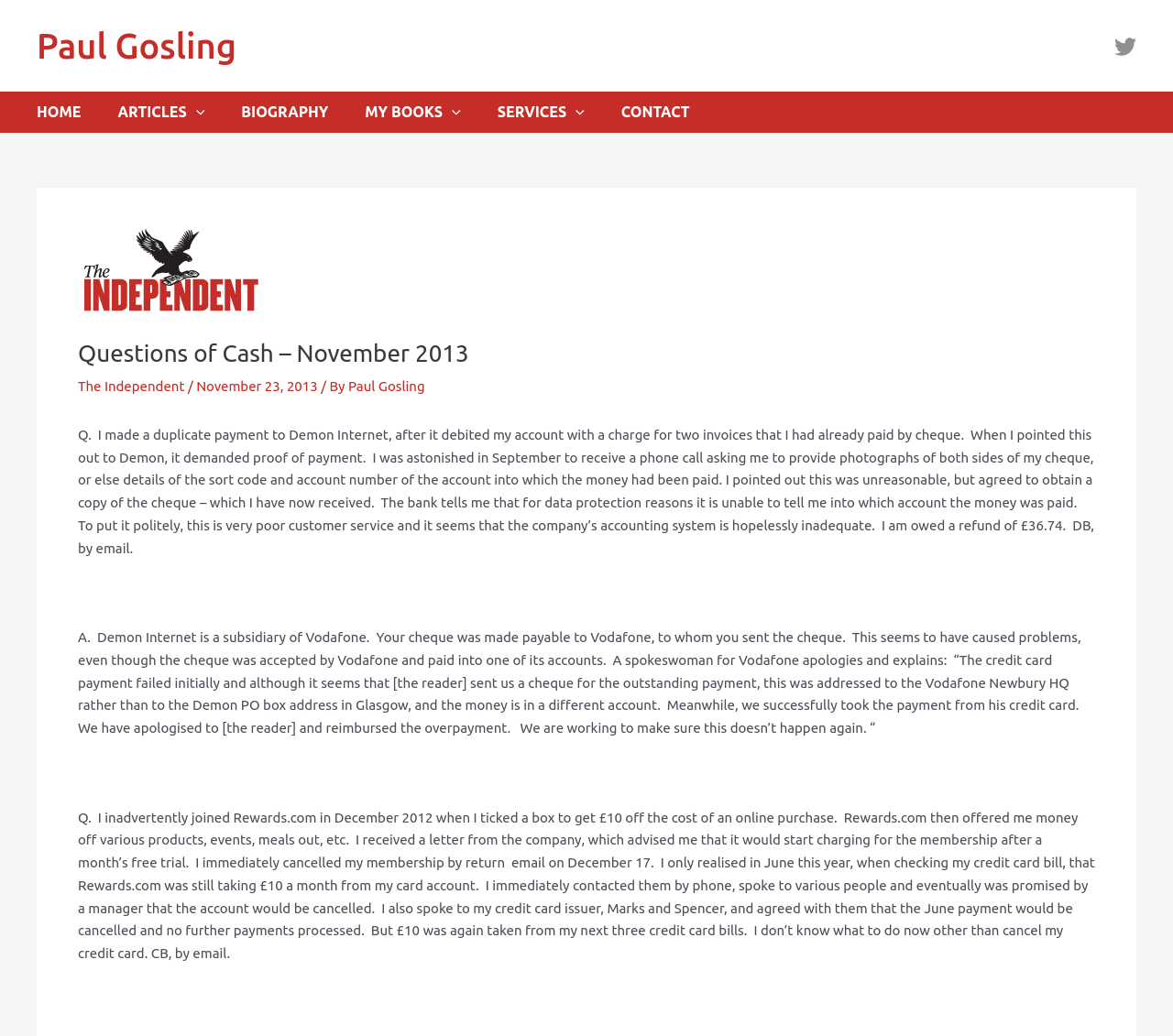What is the author of the article?
Answer with a single word or phrase, using the screenshot for reference.

Paul Gosling